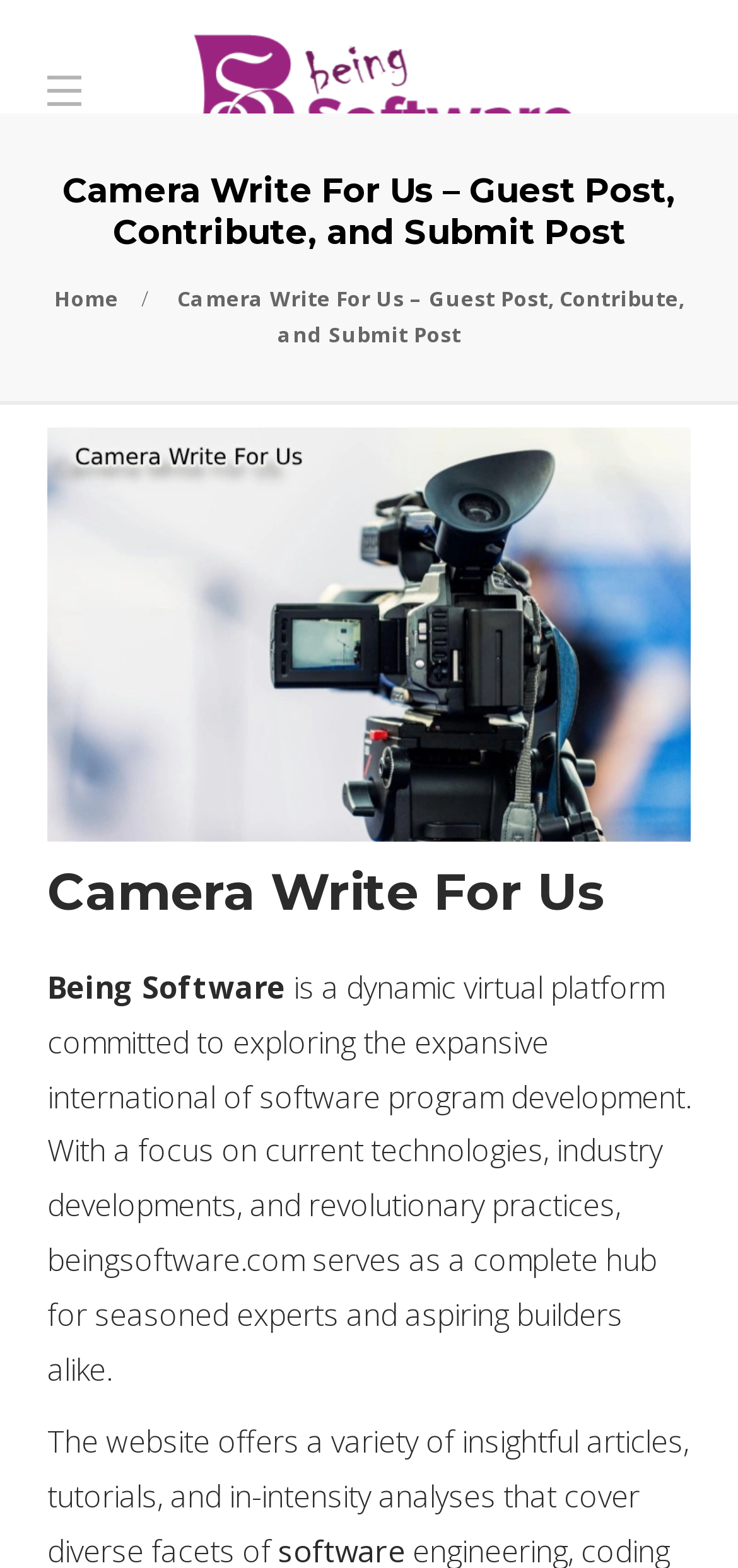What is the purpose of the 'Camera Write For Us' section?
Refer to the image and answer the question using a single word or phrase.

Guest post and contribute